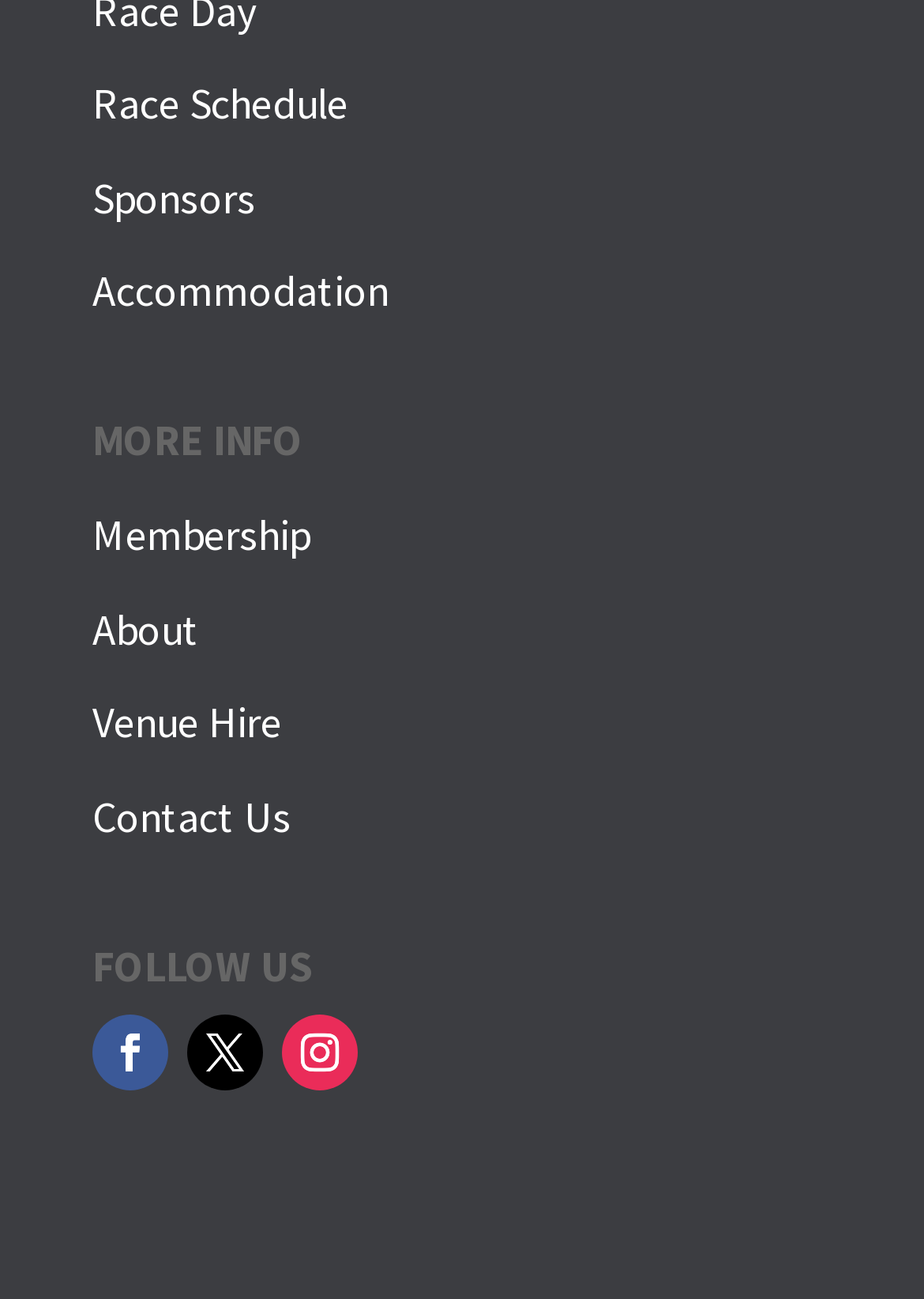Determine the bounding box coordinates for the UI element described. Format the coordinates as (top-left x, top-left y, bottom-right x, bottom-right y) and ensure all values are between 0 and 1. Element description: Venue Hire

[0.1, 0.535, 0.326, 0.577]